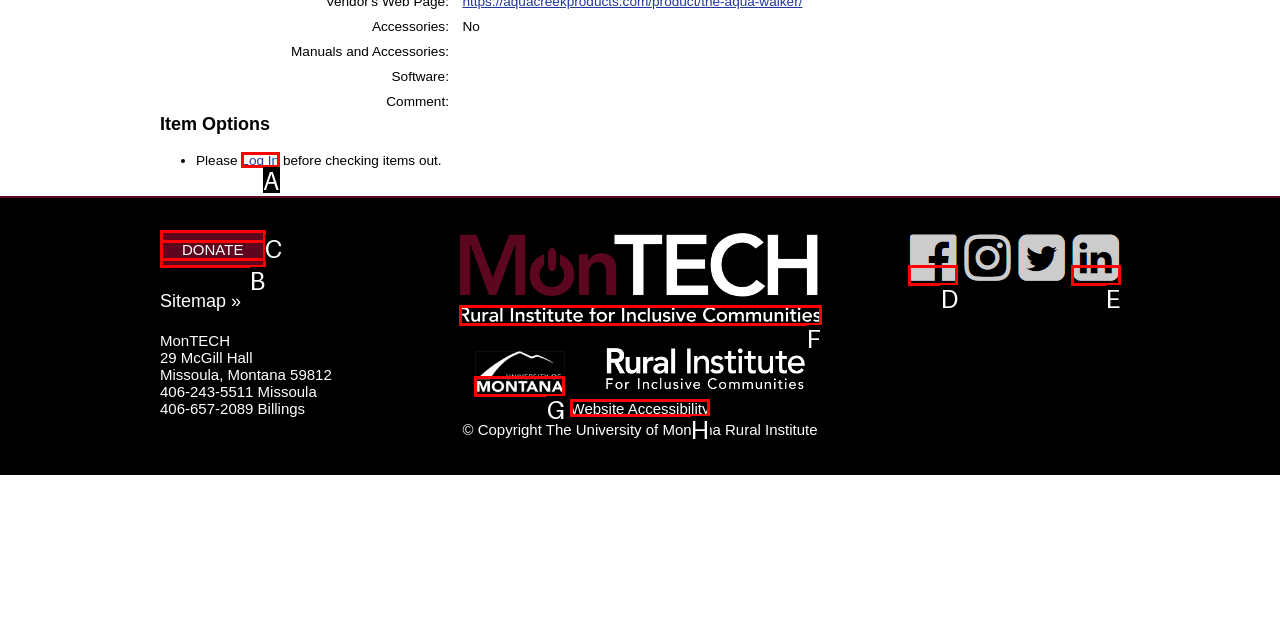Please determine which option aligns with the description: Linked In page. Respond with the option’s letter directly from the available choices.

E